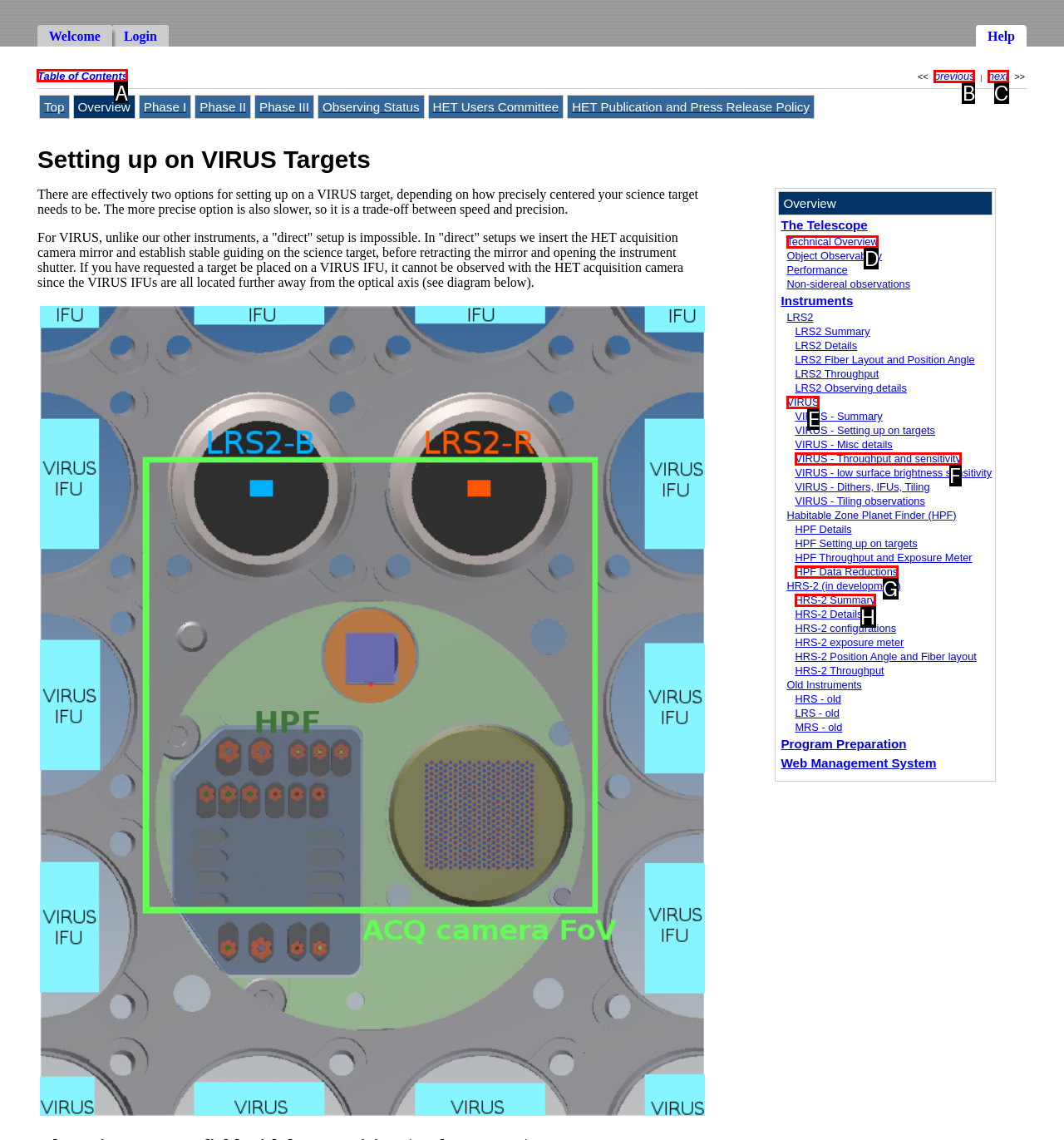Select the letter of the UI element you need to click on to fulfill this task: Click on the Table of Contents link. Write down the letter only.

A